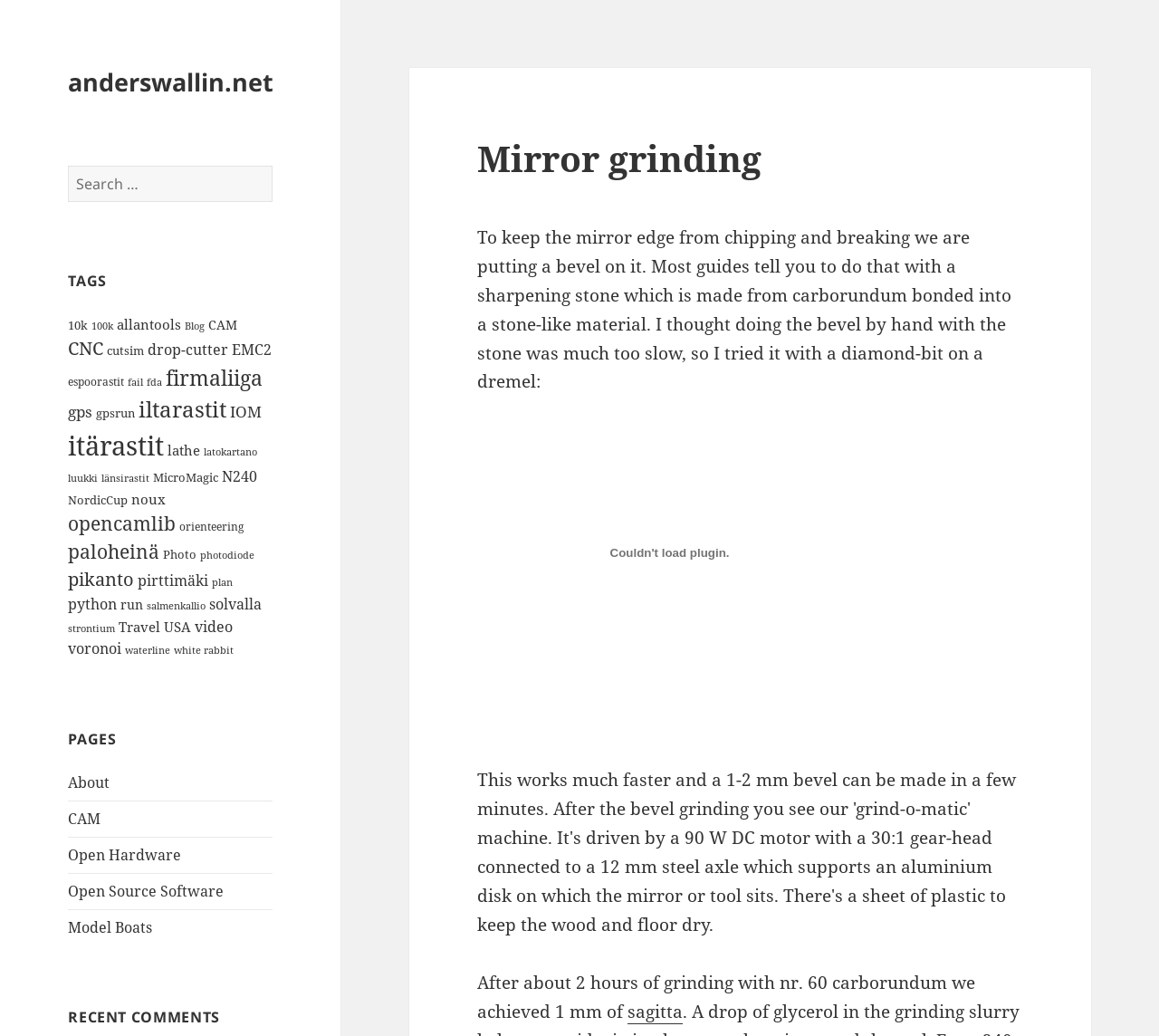Find the bounding box coordinates for the element that must be clicked to complete the instruction: "Go to the 'About' page". The coordinates should be four float numbers between 0 and 1, indicated as [left, top, right, bottom].

[0.059, 0.746, 0.095, 0.765]